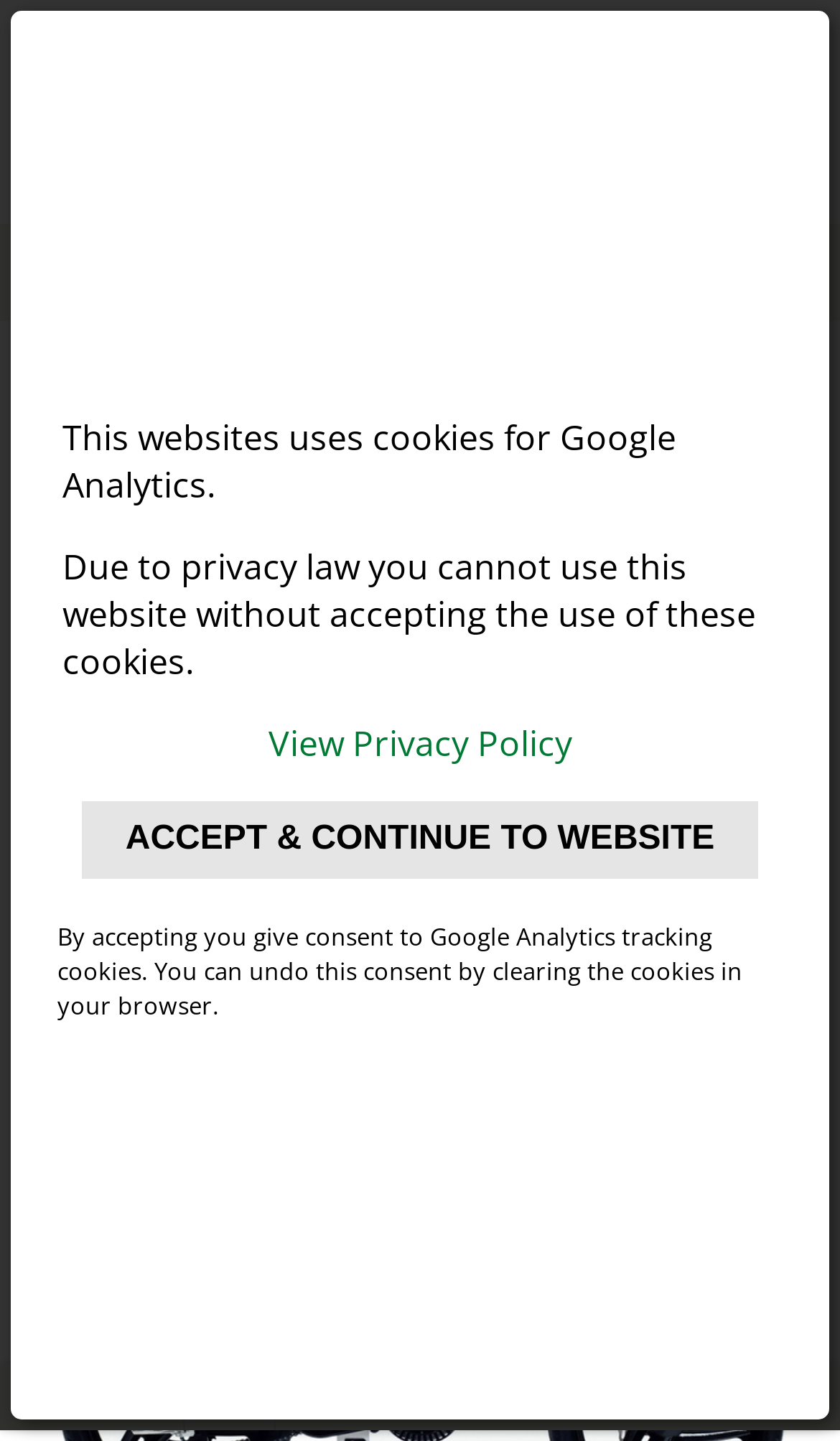Please provide a comprehensive answer to the question below using the information from the image: What is the symbol next to the 'NEWS' link?

The symbol next to the 'NEWS' link is an emoji representing a newspaper, indicating that the link leads to news-related content.